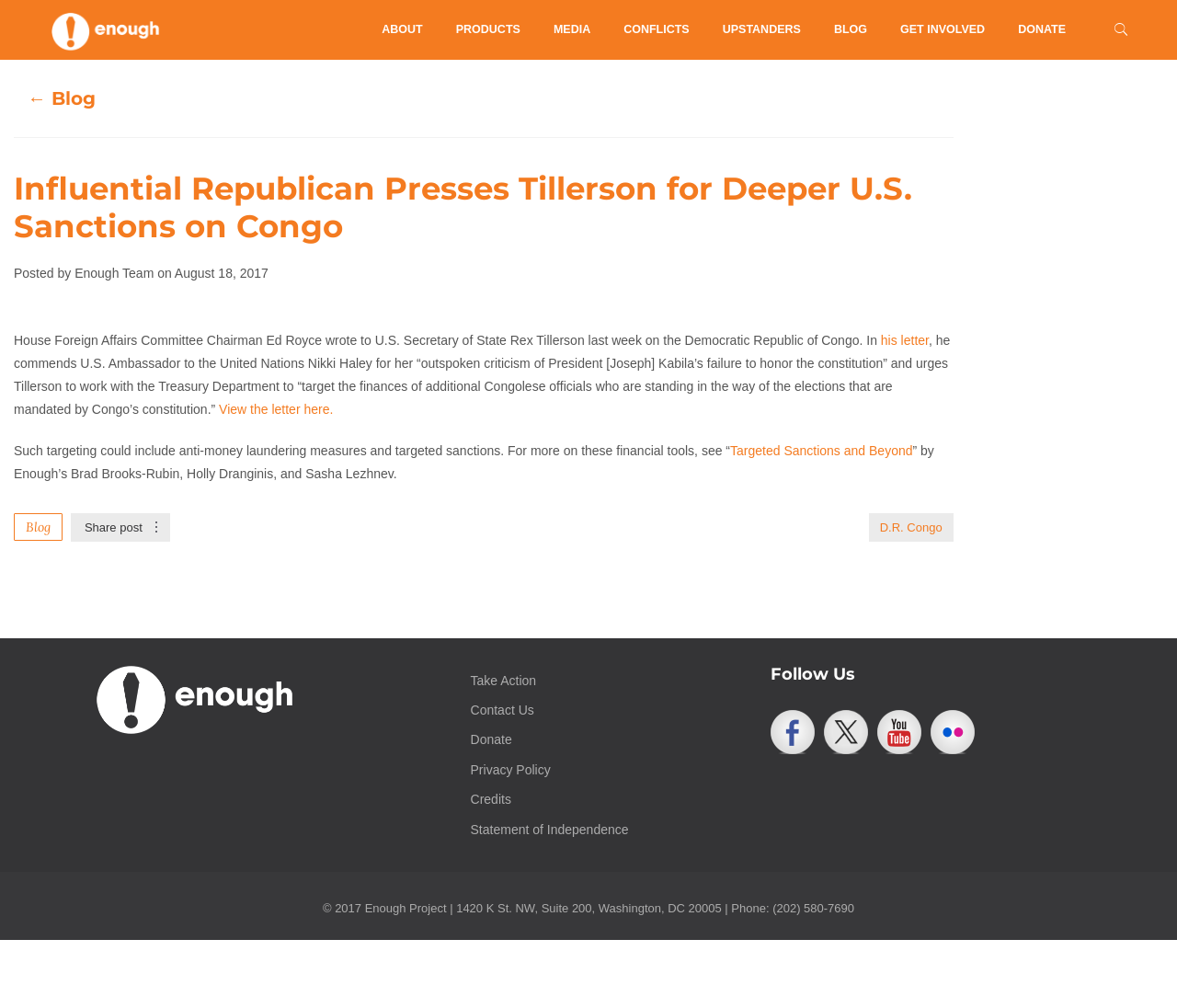Answer the question in a single word or phrase:
What is the purpose of the 'View the letter here' link?

To access the letter written by Ed Royce